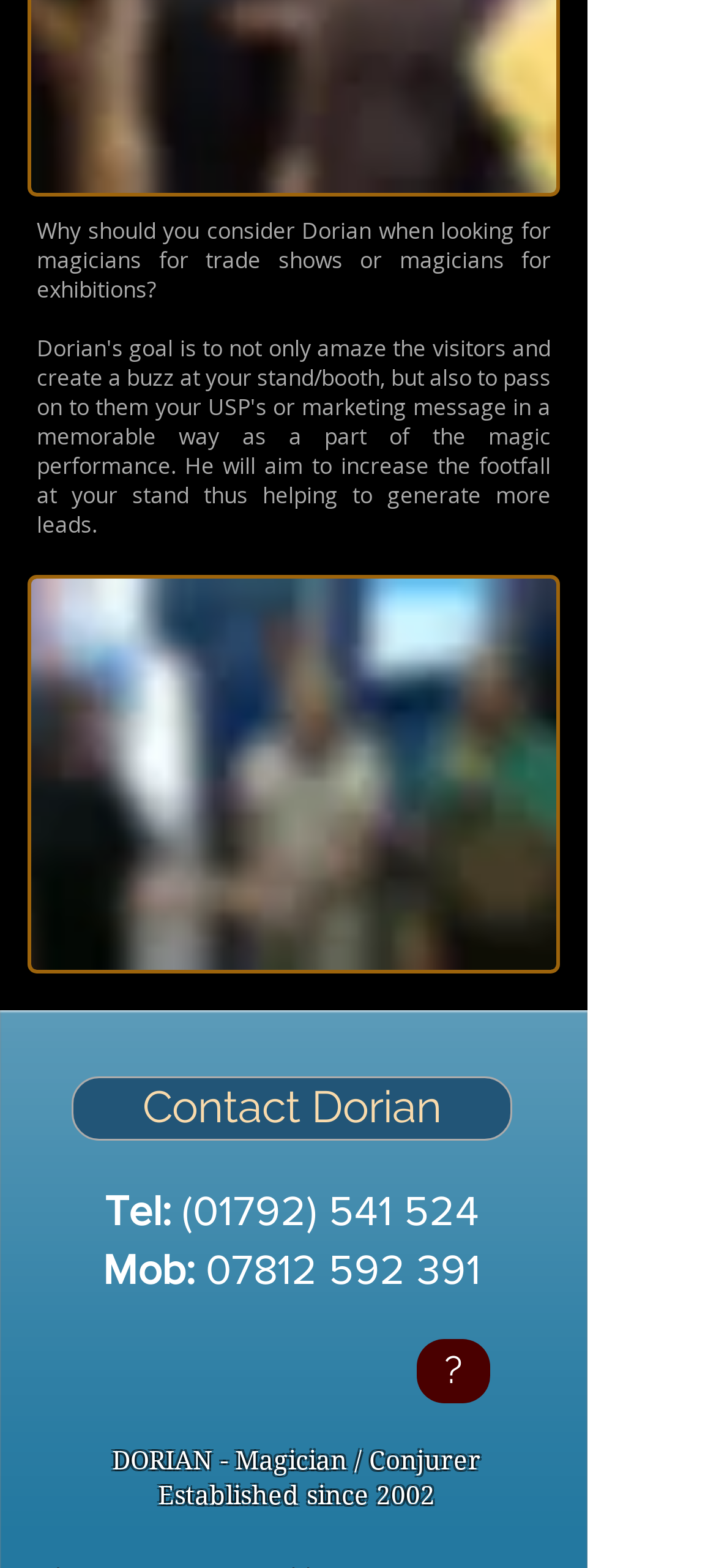How long has Dorian been established?
Respond to the question with a well-detailed and thorough answer.

The webpage mentions 'Established since 2002' which indicates that Dorian has been in business for that long.